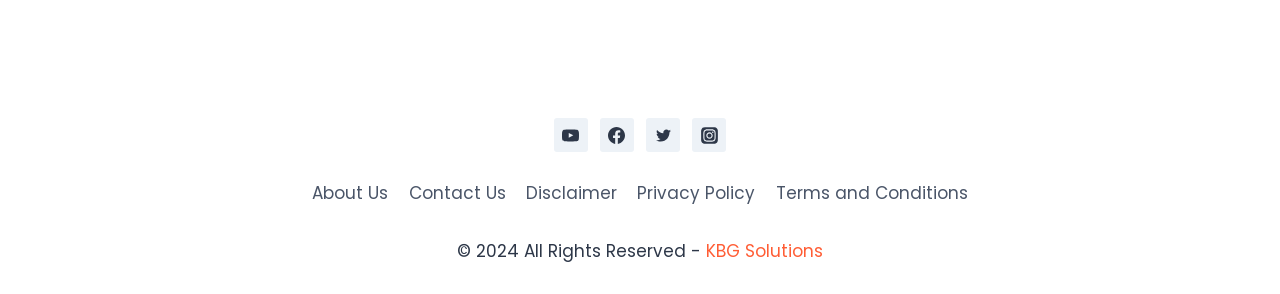Please find the bounding box coordinates of the element that you should click to achieve the following instruction: "check About Us". The coordinates should be presented as four float numbers between 0 and 1: [left, top, right, bottom].

[0.236, 0.596, 0.311, 0.717]